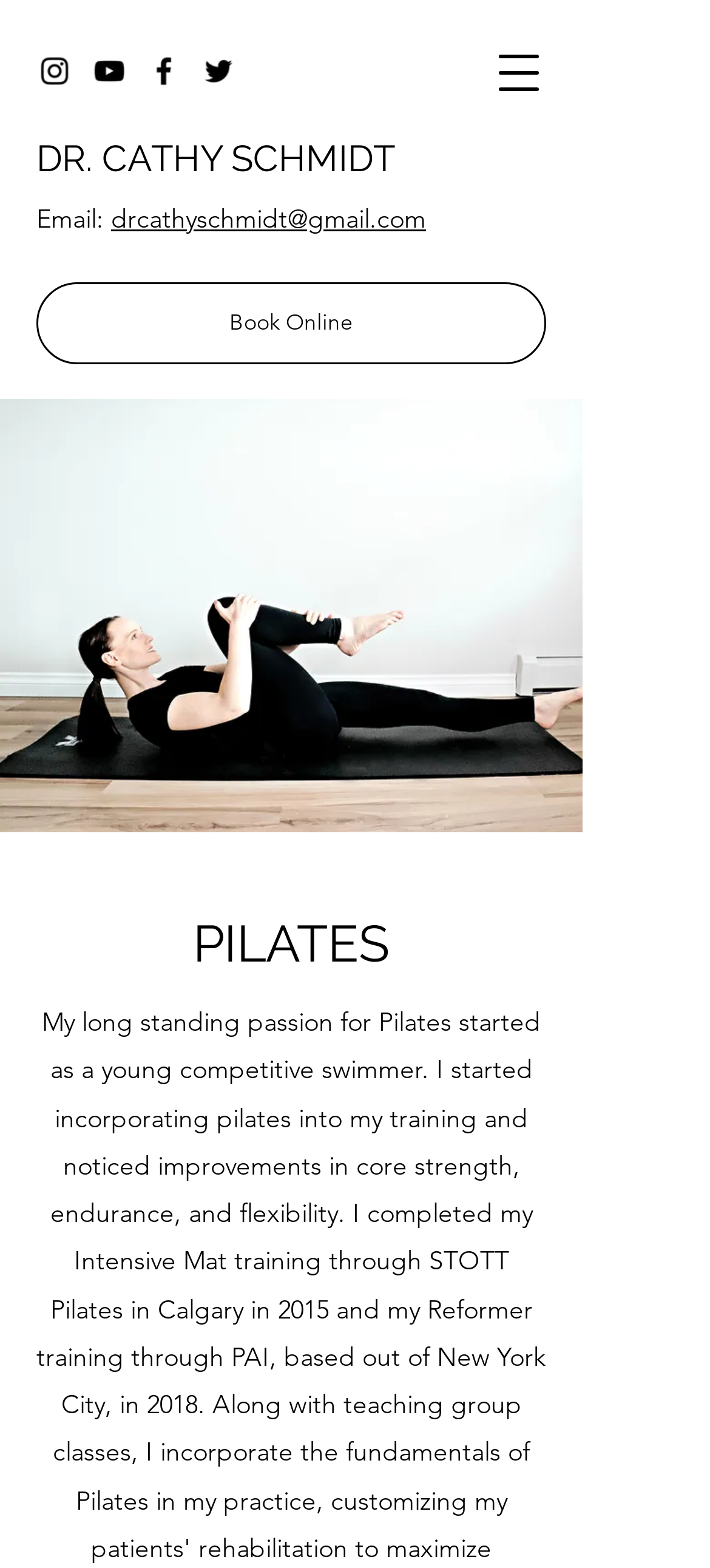Locate the bounding box coordinates of the element you need to click to accomplish the task described by this instruction: "Follow Dr. Cathy Schmidt on Instagram".

[0.051, 0.034, 0.103, 0.057]